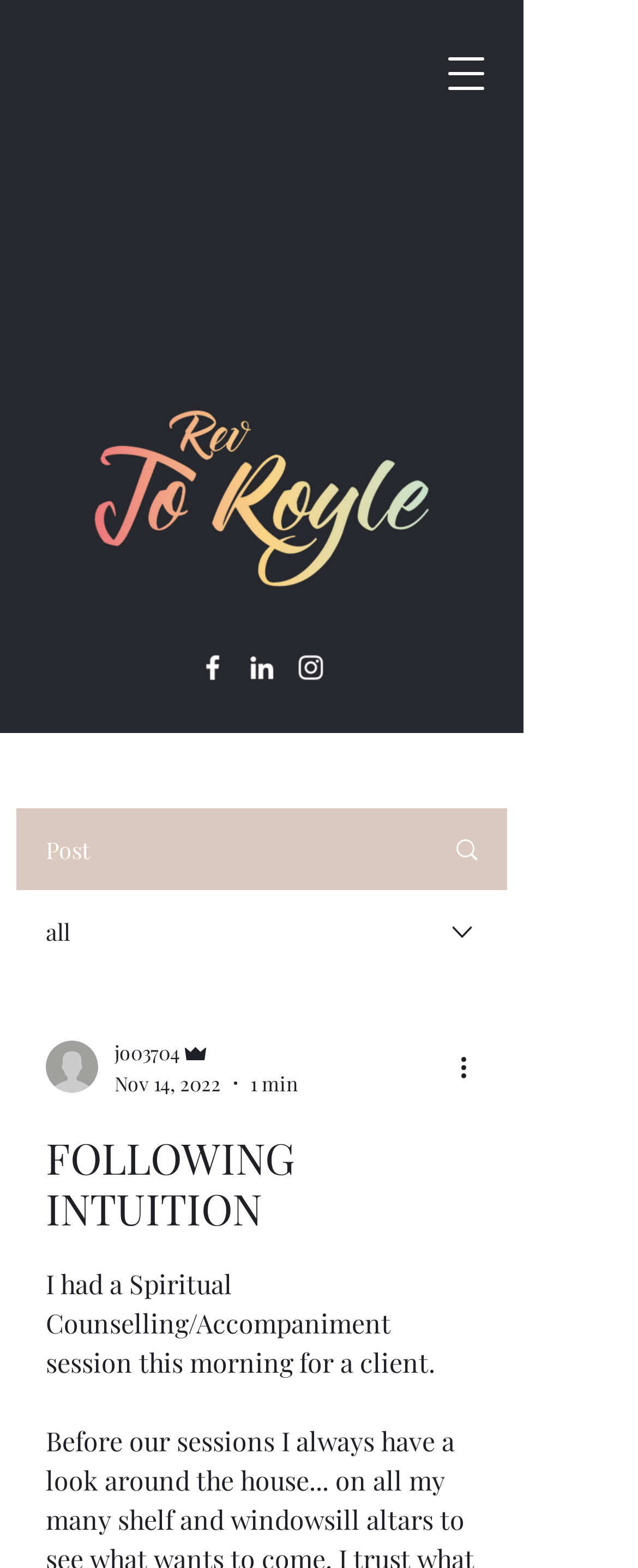Kindly provide the bounding box coordinates of the section you need to click on to fulfill the given instruction: "View Facebook profile".

[0.308, 0.415, 0.359, 0.436]